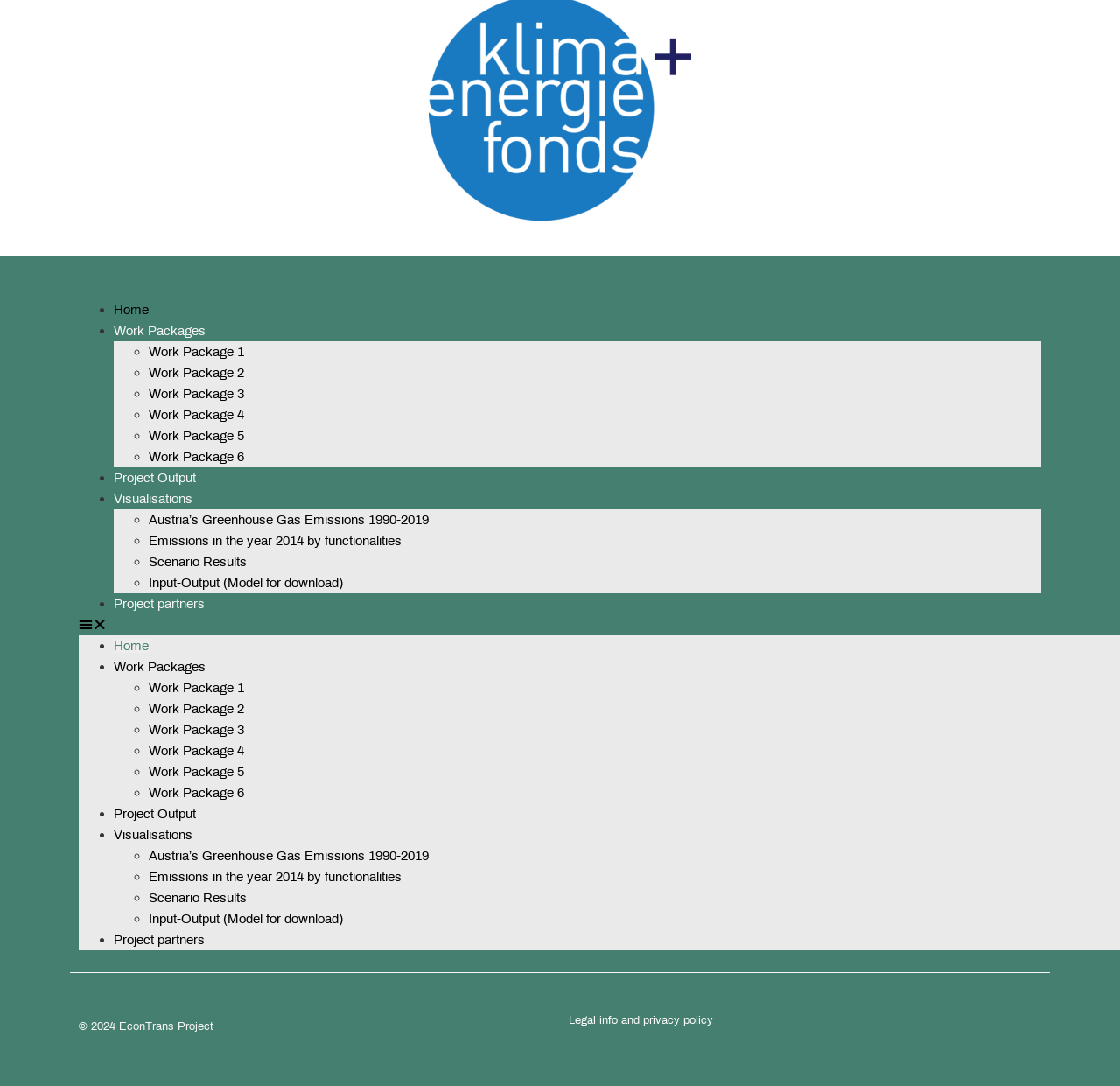Given the webpage screenshot and the description, determine the bounding box coordinates (top-left x, top-left y, bottom-right x, bottom-right y) that define the location of the UI element matching this description: Austria’s Greenhouse Gas Emissions 1990-2019

[0.133, 0.782, 0.383, 0.794]